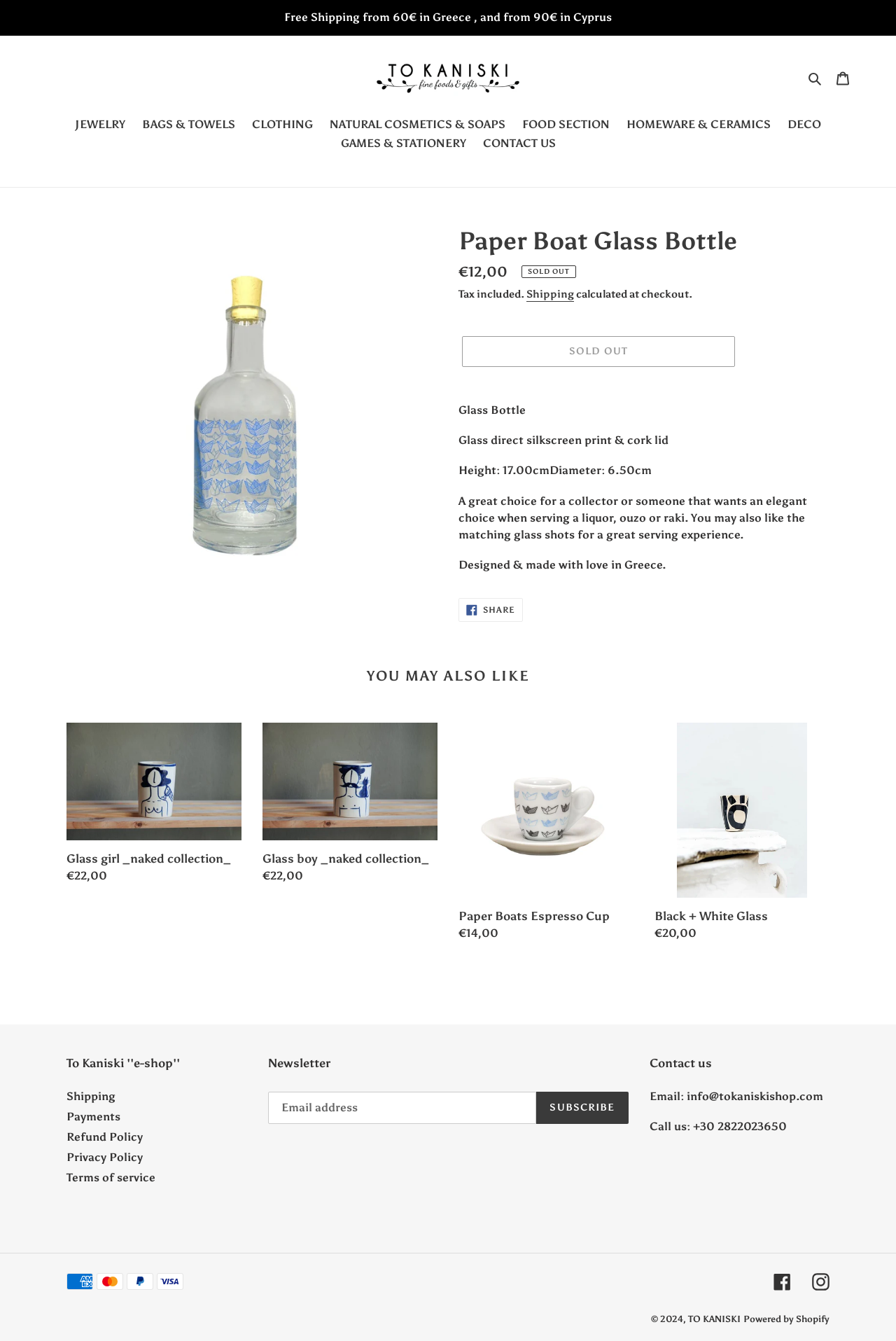Respond with a single word or phrase to the following question:
What is the material of the Glass Bottle?

Glass